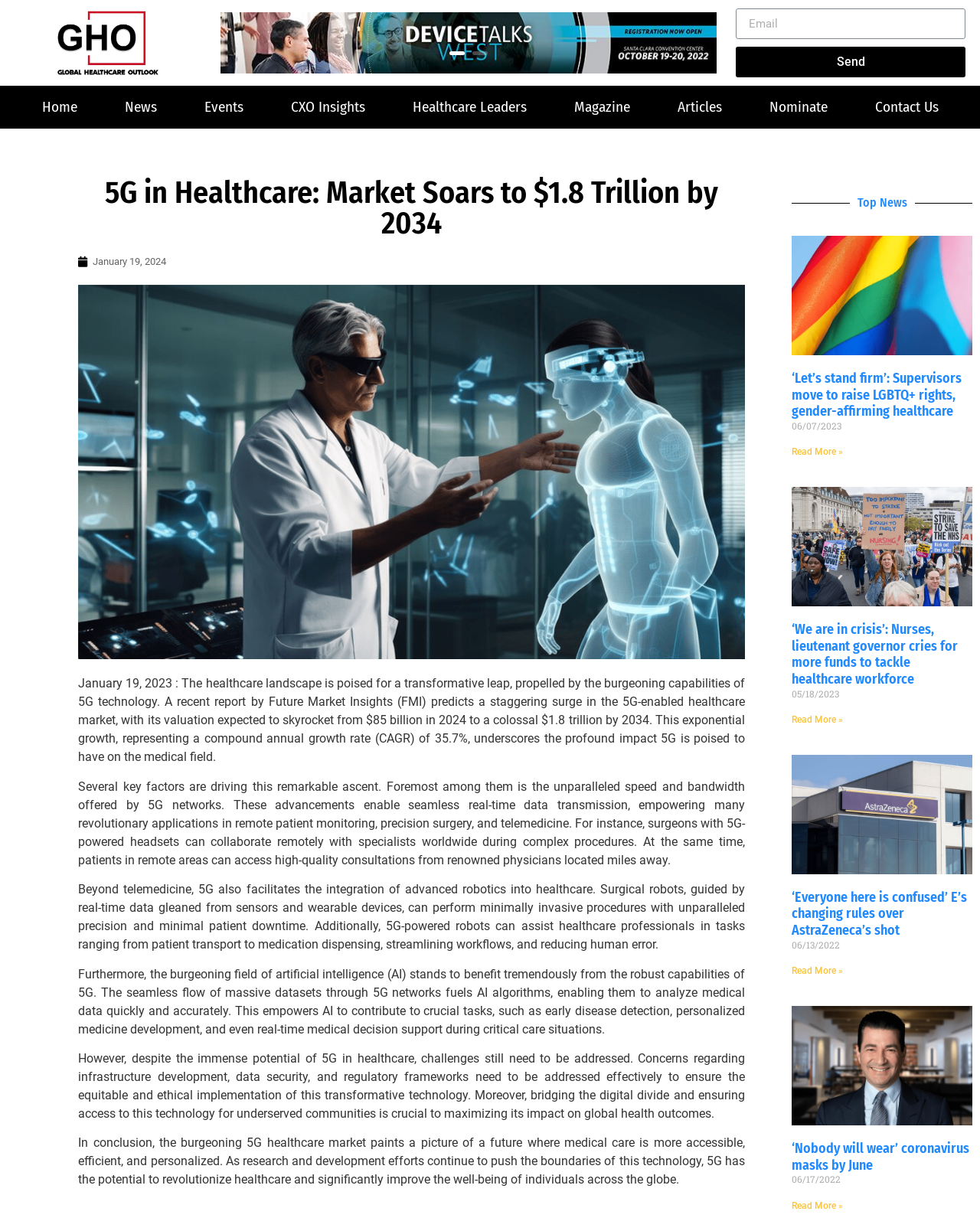Write a detailed summary of the webpage, including text, images, and layout.

This webpage is about 5G technology in the healthcare industry. At the top, there is a toolbar with a horizontal orientation, containing a generic element and a tablist with two buttons labeled "1" and "2", although the second button is hidden. Below the toolbar, there is a heading that reads "5G in Healthcare: Market Soars to $1.8 Trillion by 2034". 

To the left of the heading, there is an image and a link labeled "GHO". On the right side, there is a textbox labeled "Email" and a button labeled "Send". Above the textbox, there are several links to different sections of the website, including "Home", "News", "Events", and more.

The main content of the webpage is a series of paragraphs discussing the impact of 5G technology on the healthcare industry. The text explains how 5G will revolutionize healthcare, enabling seamless real-time data transmission, remote patient monitoring, precision surgery, and telemedicine. It also discusses the integration of advanced robotics and artificial intelligence into healthcare.

Below the main content, there are four articles with headings, each accompanied by a link to read more. The articles are about various healthcare-related topics, including LGBTQ+ rights, the healthcare workforce, and COVID-19 vaccines. Each article has a link to read more and a date stamp indicating when it was published.

At the very top of the webpage, there is a link labeled "Home" and several other links to different sections of the website.